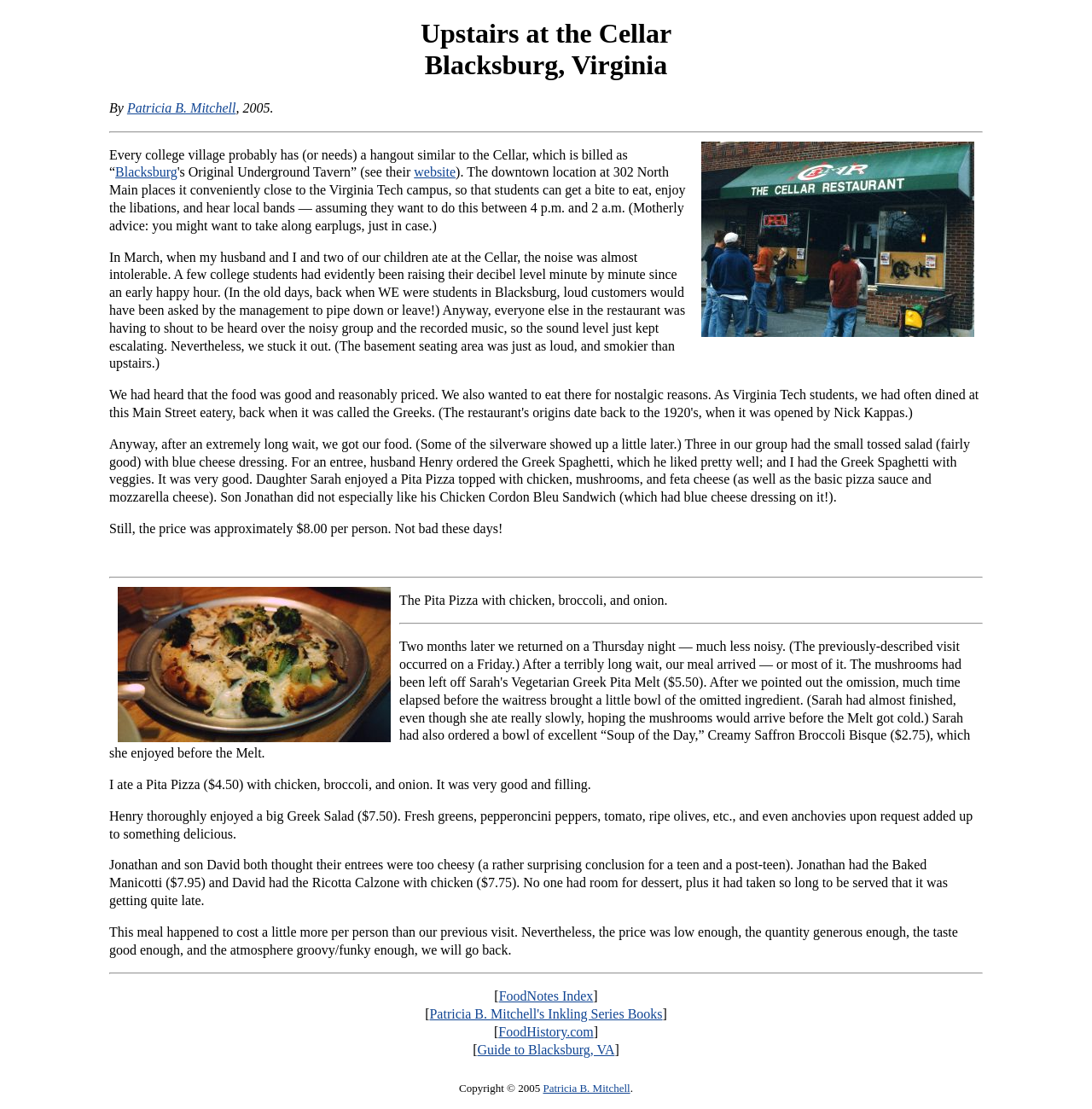Please determine the bounding box coordinates of the element's region to click for the following instruction: "Read more about FoodNotes".

[0.457, 0.892, 0.543, 0.905]